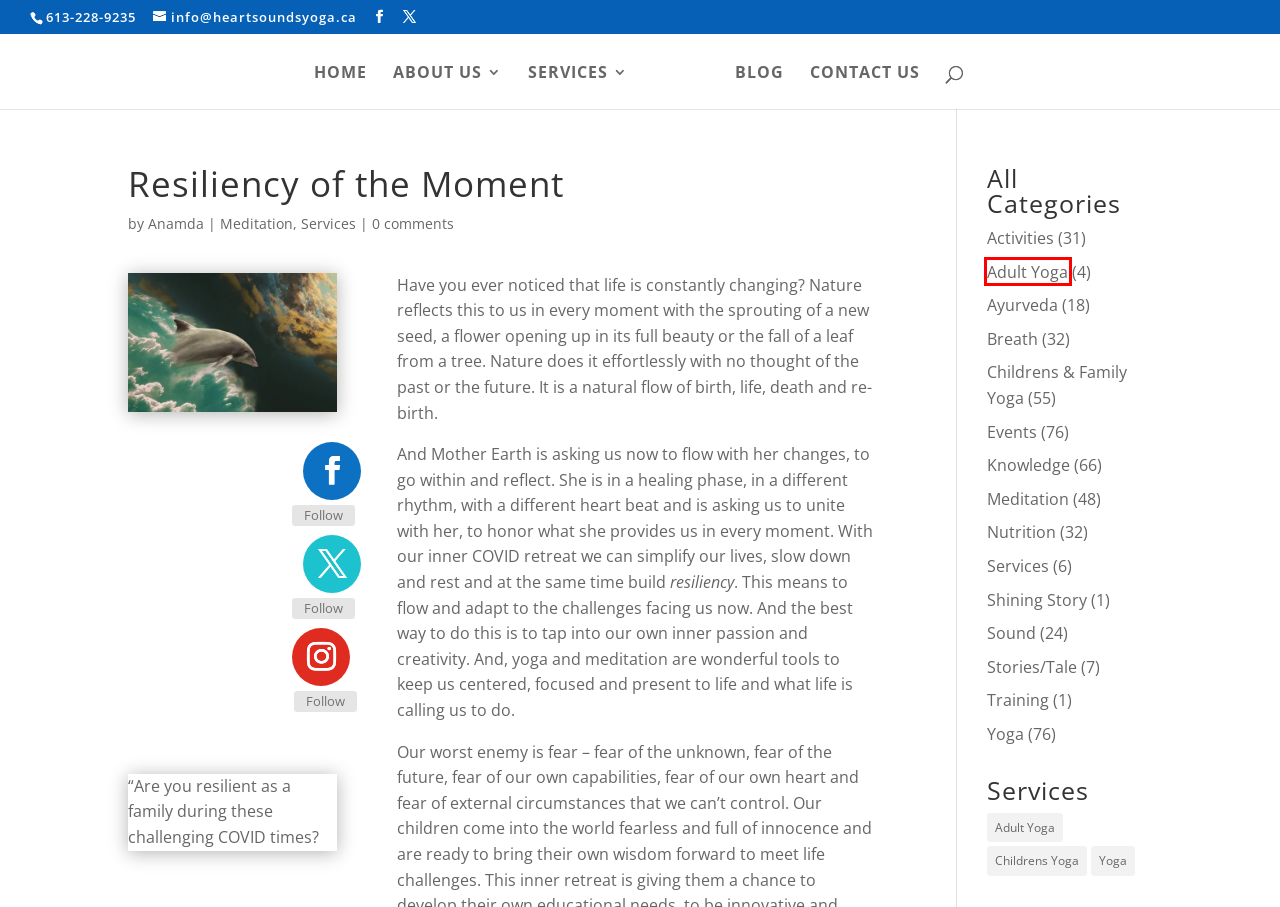You have a screenshot of a webpage with a red bounding box highlighting a UI element. Your task is to select the best webpage description that corresponds to the new webpage after clicking the element. Here are the descriptions:
A. Yoga | Heart Sounds Yoga
B. Events | Heart Sounds Yoga
C. Anamda | Heart Sounds Yoga
D. Contact Us | Heart Sounds Yoga
E. Blog | Heart Sounds Yoga
F. Activities | Heart Sounds Yoga
G. Shining Story | Heart Sounds Yoga
H. Adult Yoga | Heart Sounds Yoga

H